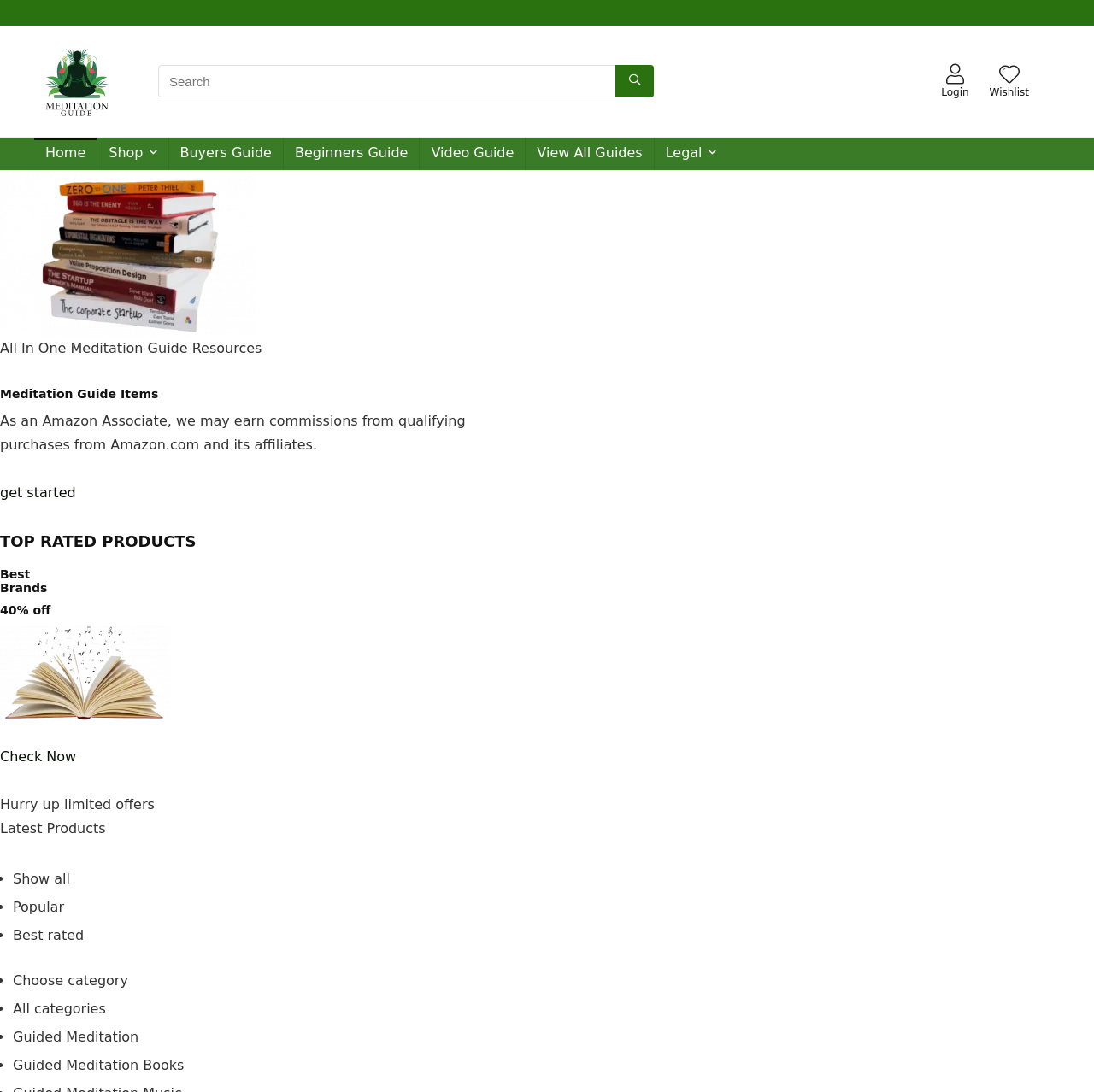Pinpoint the bounding box coordinates of the element you need to click to execute the following instruction: "Get started with meditation". The bounding box should be represented by four float numbers between 0 and 1, in the format [left, top, right, bottom].

[0.0, 0.444, 0.069, 0.459]